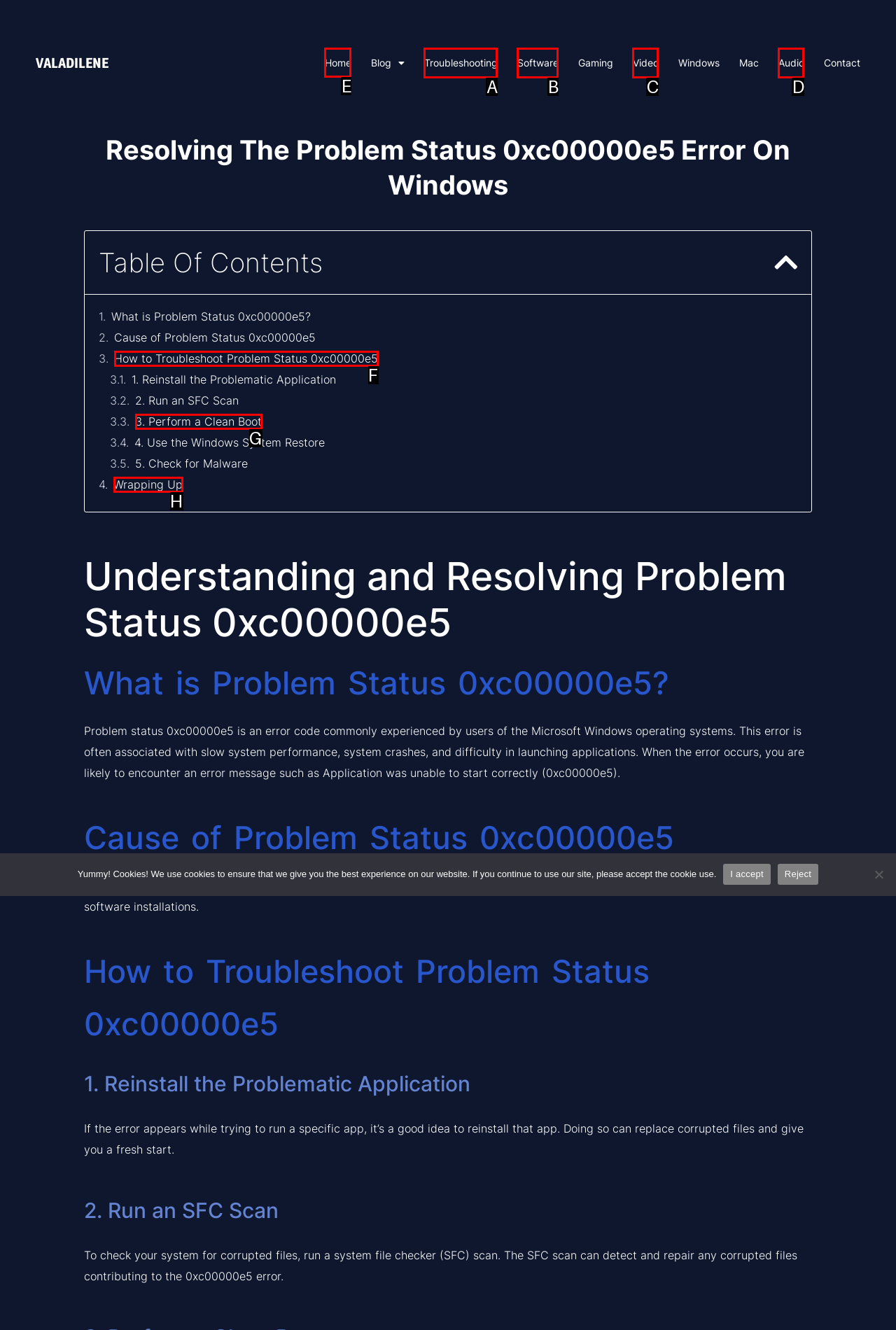Identify the correct option to click in order to accomplish the task: Get handyman services in Heybridge Essex Provide your answer with the letter of the selected choice.

None